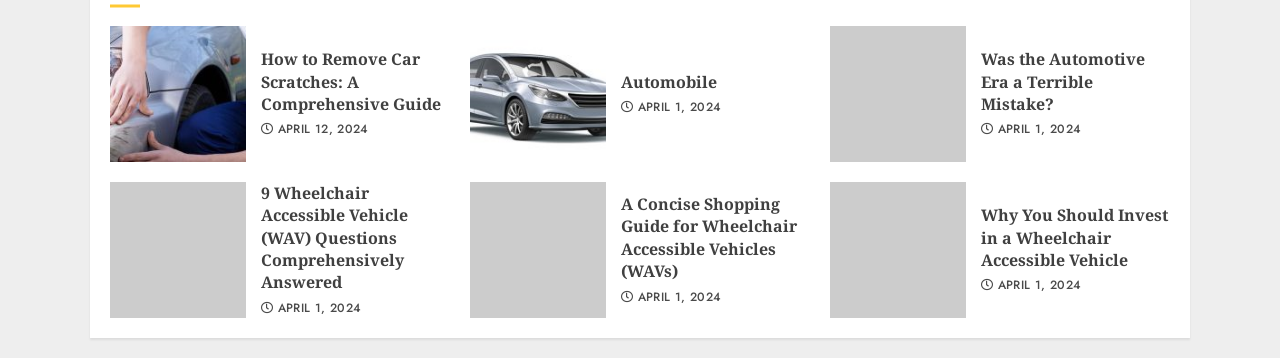What is the topic of the first article? Refer to the image and provide a one-word or short phrase answer.

Car Scratches